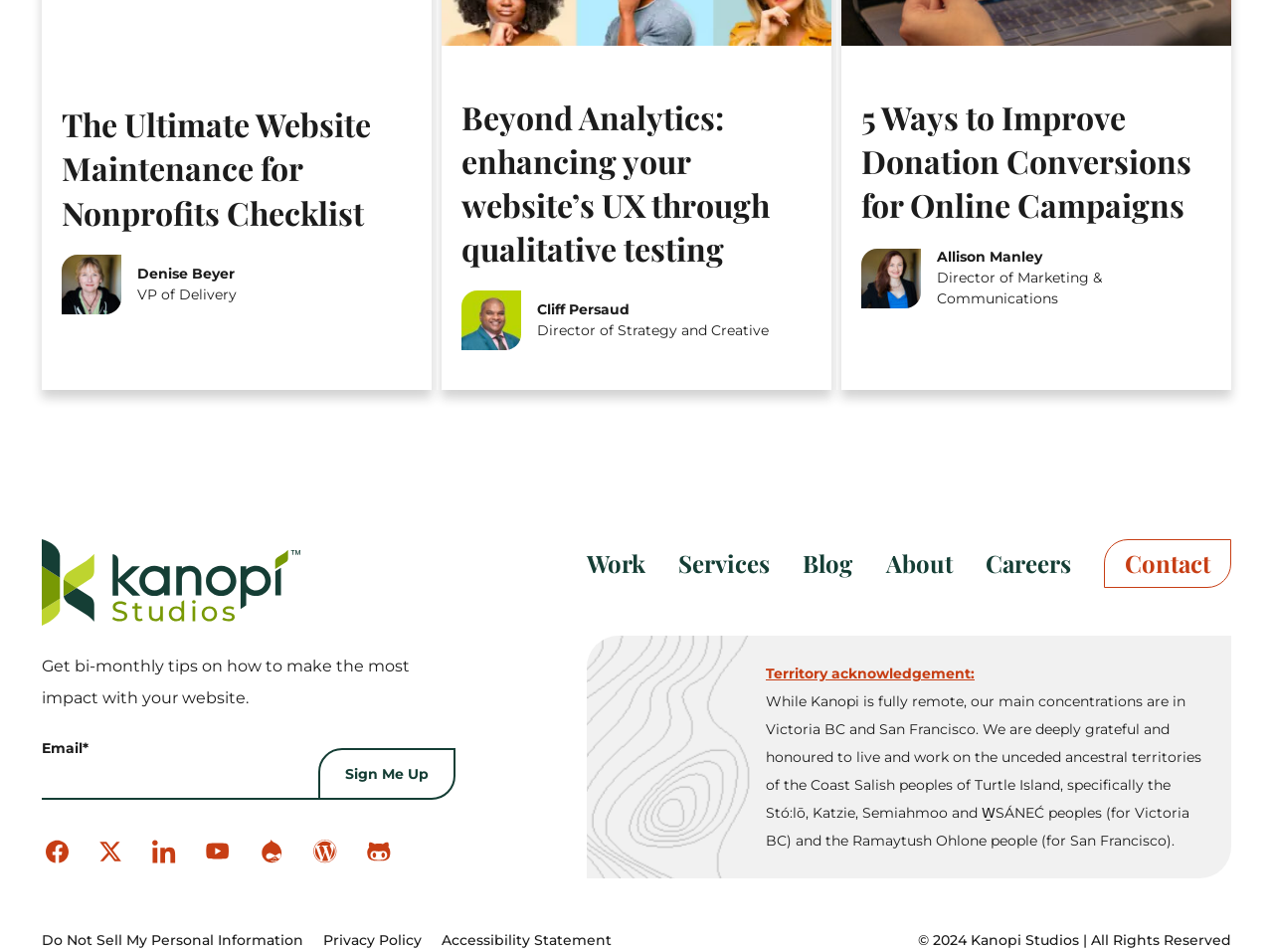What is the title of the second heading?
Look at the image and respond with a one-word or short phrase answer.

Beyond Analytics